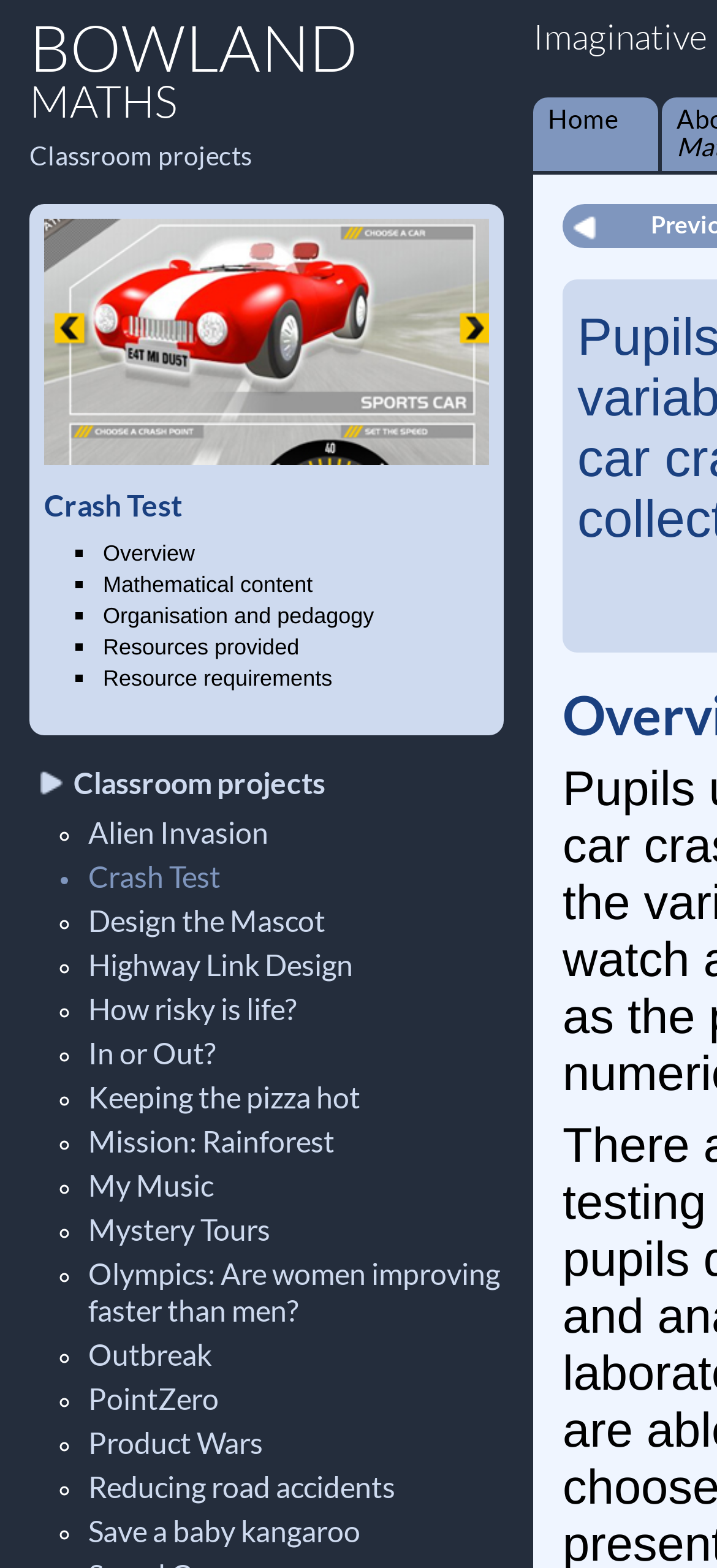How many classroom projects are listed?
Please provide a detailed answer to the question.

I counted the number of links under the 'Classroom projects' heading, and there are 20 links in total.